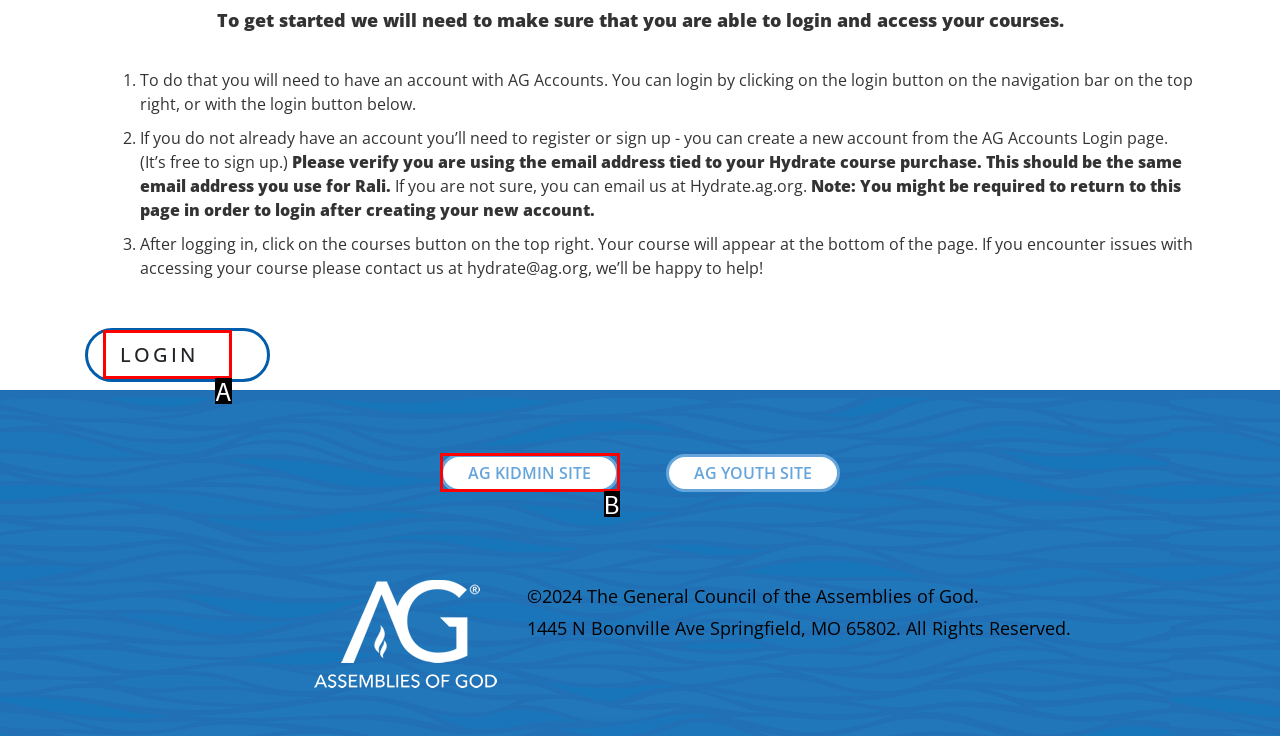Pick the HTML element that corresponds to the description: Sing the Water Song
Answer with the letter of the correct option from the given choices directly.

None